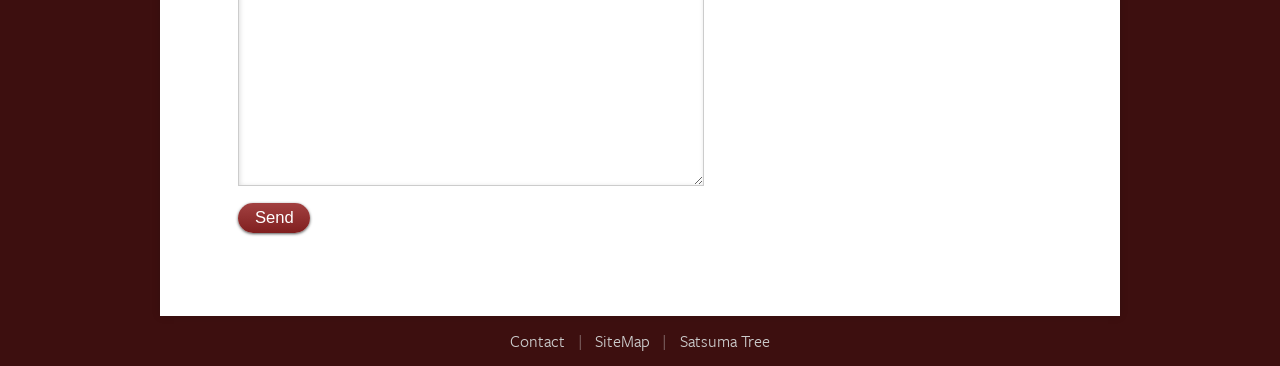Please find the bounding box coordinates (top-left x, top-left y, bottom-right x, bottom-right y) in the screenshot for the UI element described as follows: Satsuma Tree

[0.524, 0.898, 0.608, 0.963]